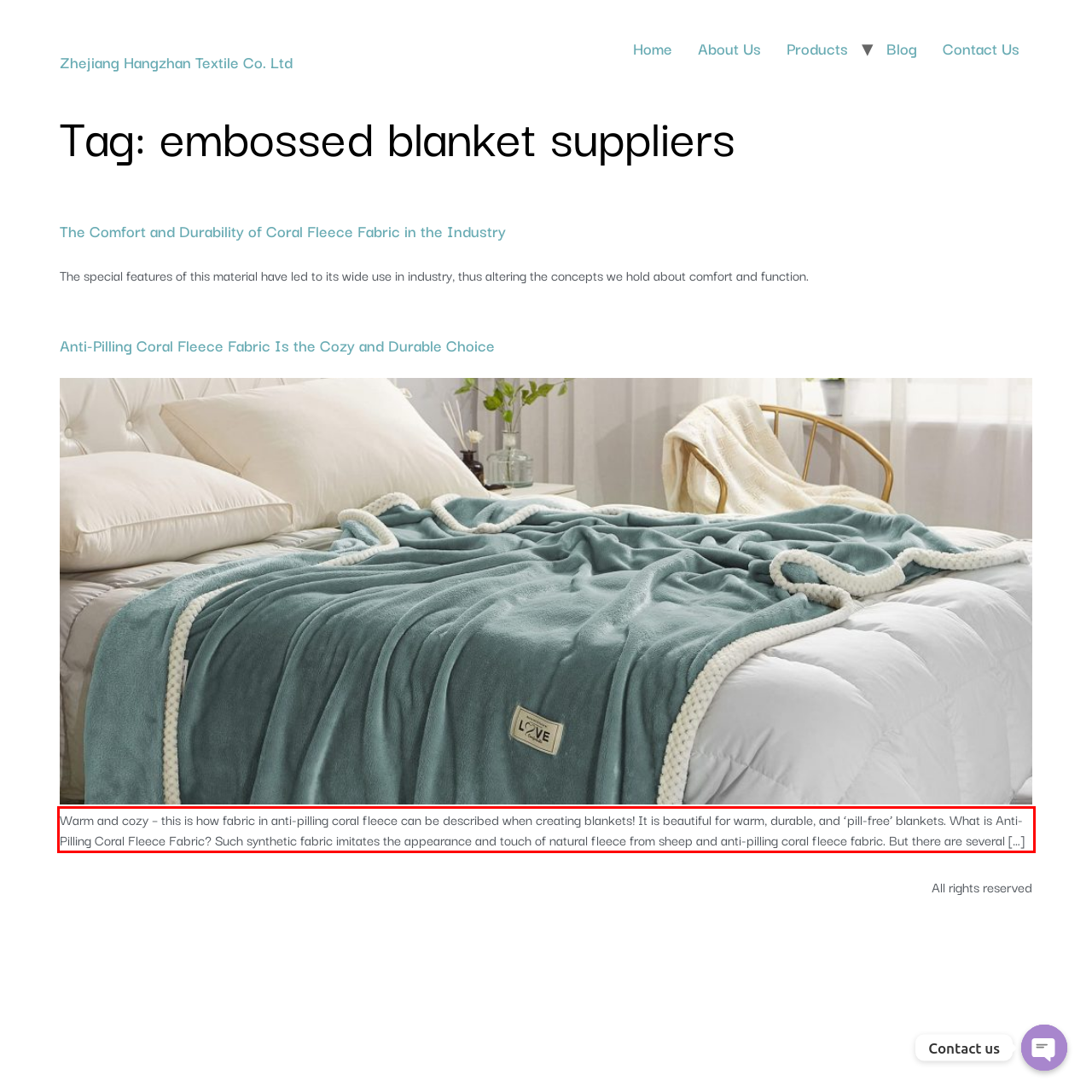Using the provided screenshot of a webpage, recognize the text inside the red rectangle bounding box by performing OCR.

Warm and cozy – this is how fabric in anti-pilling coral fleece can be described when creating blankets! It is beautiful for warm, durable, and ‘pill-free’ blankets. What is Anti-Pilling Coral Fleece Fabric? Such synthetic fabric imitates the appearance and touch of natural fleece from sheep and anti-pilling coral fleece fabric. But there are several […]